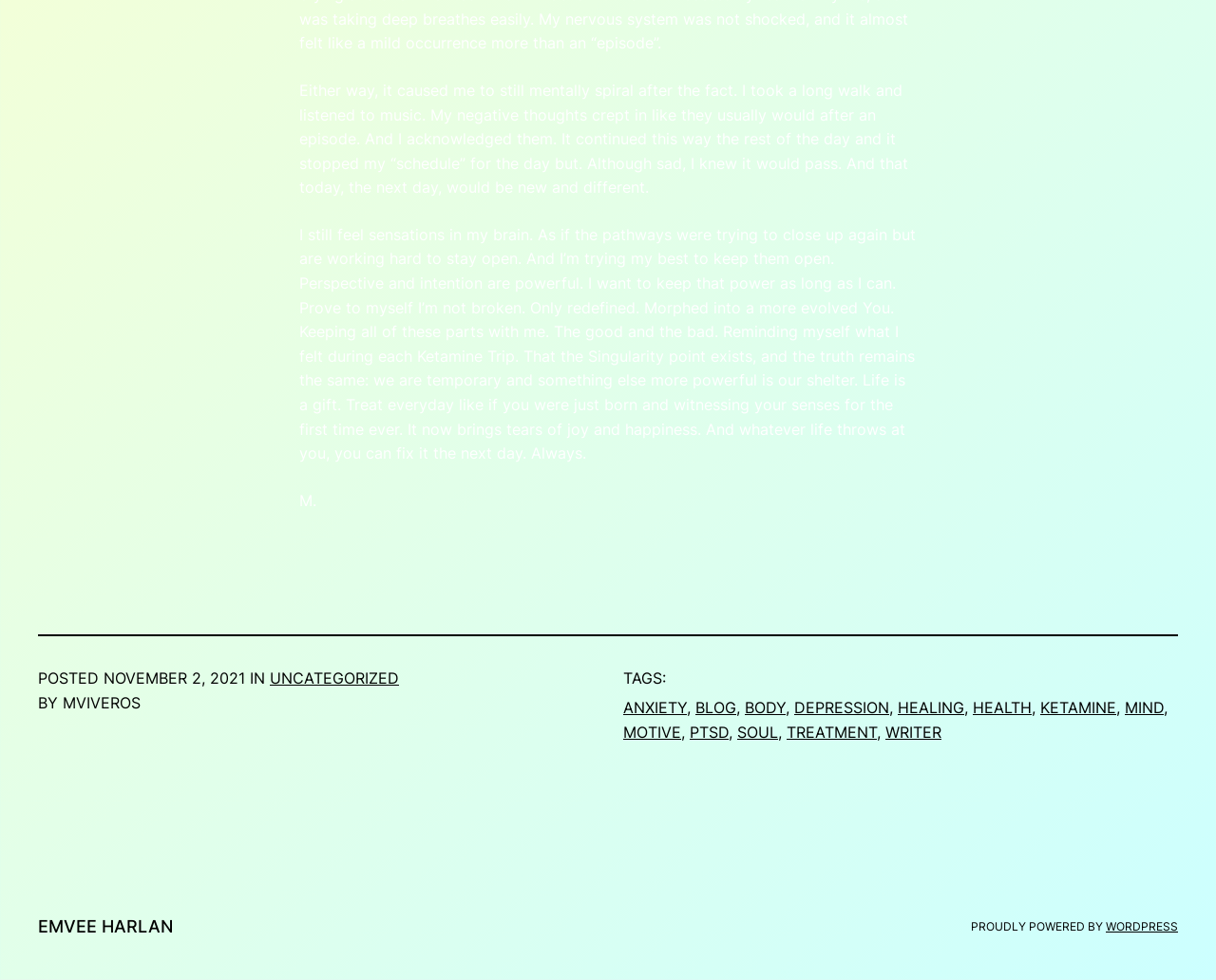Answer this question using a single word or a brief phrase:
What is the date of this post?

November 2, 2021